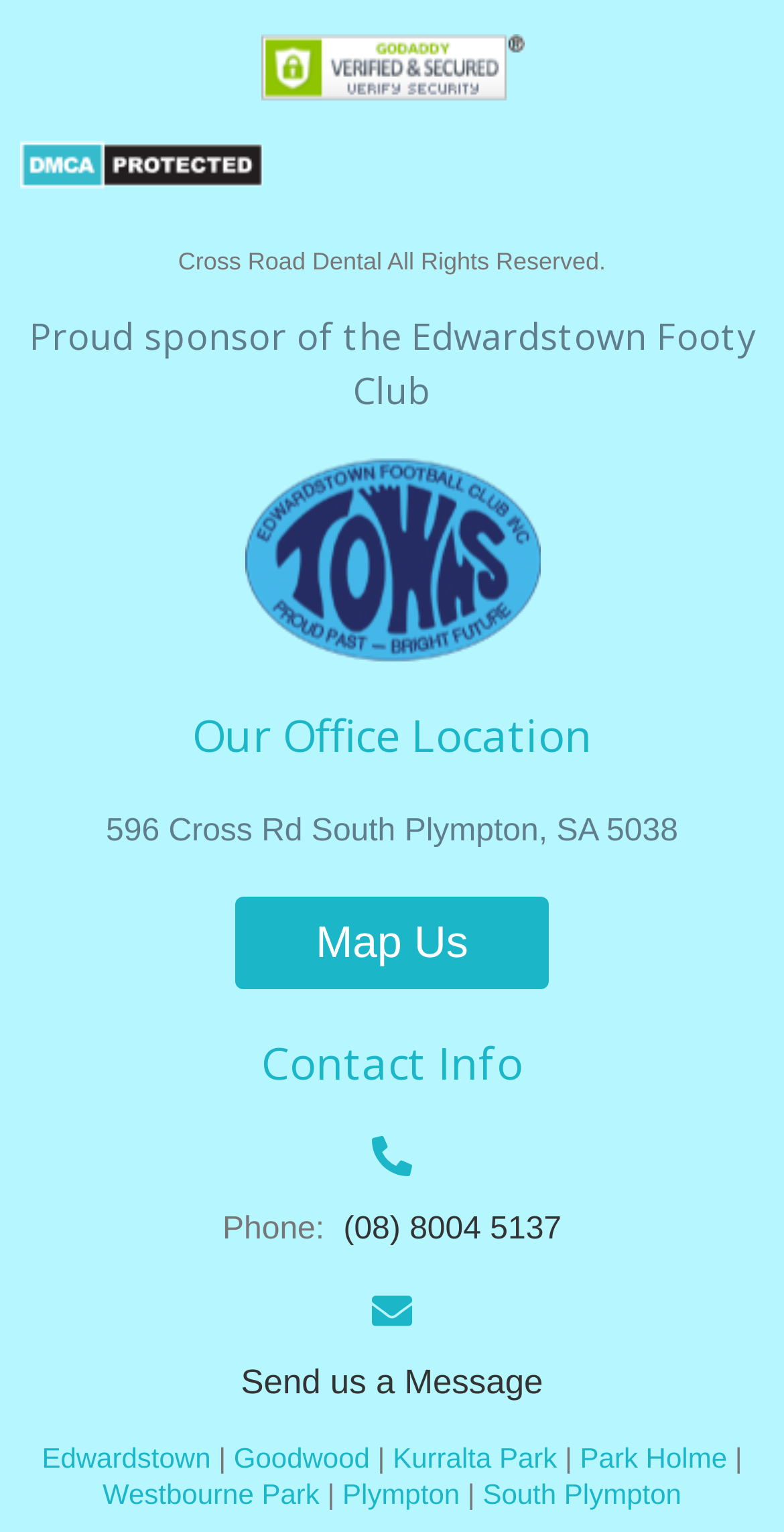Respond to the question below with a single word or phrase:
What is the name of the footy club sponsored by the office?

Edwardstown Footy Club